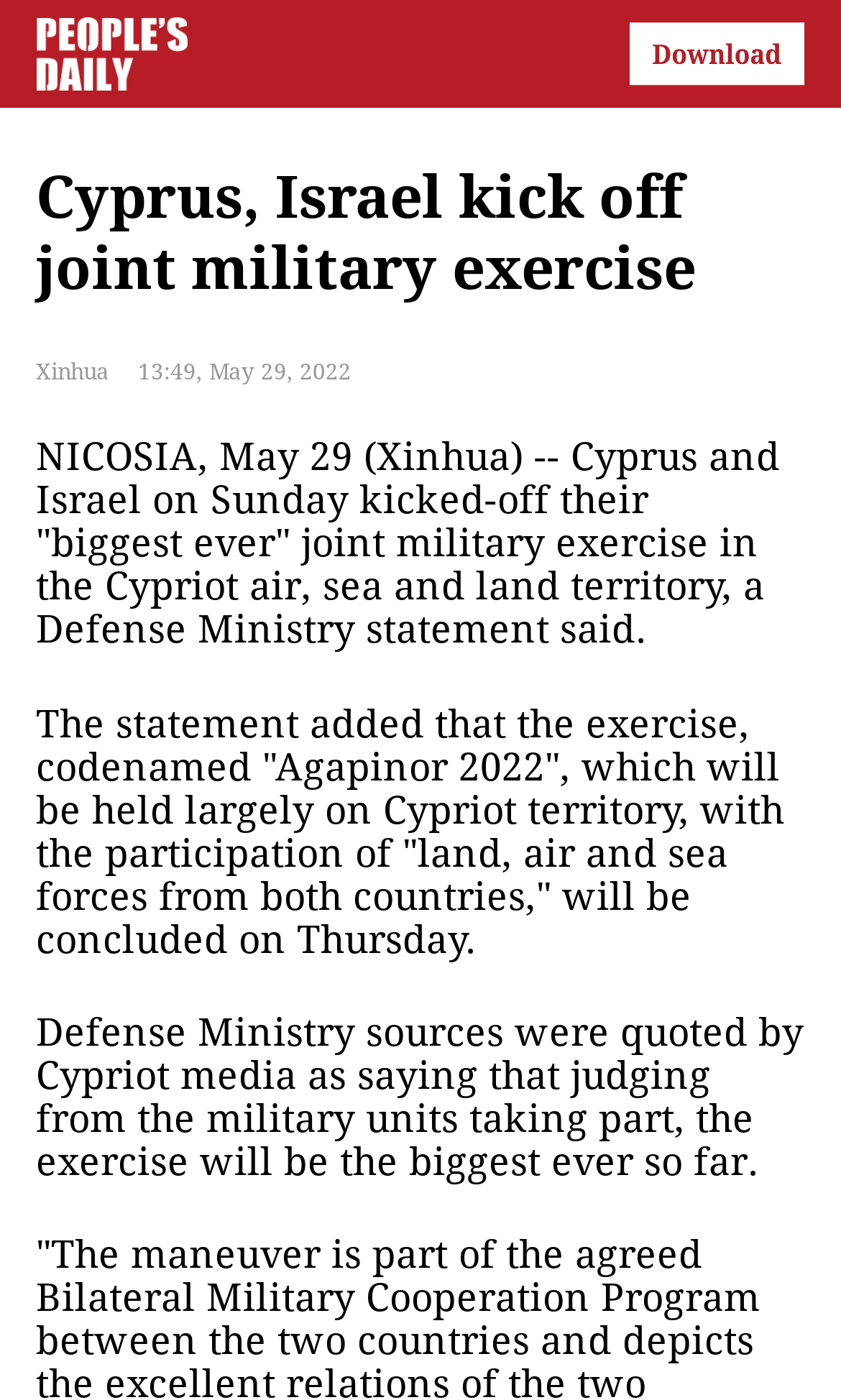Using the information shown in the image, answer the question with as much detail as possible: What is the date of the article?

I found the answer by reading the text in the StaticText element with ID 399, which mentions '13:49, May 29, 2022'. This text is part of the main article content and provides the date of the article.